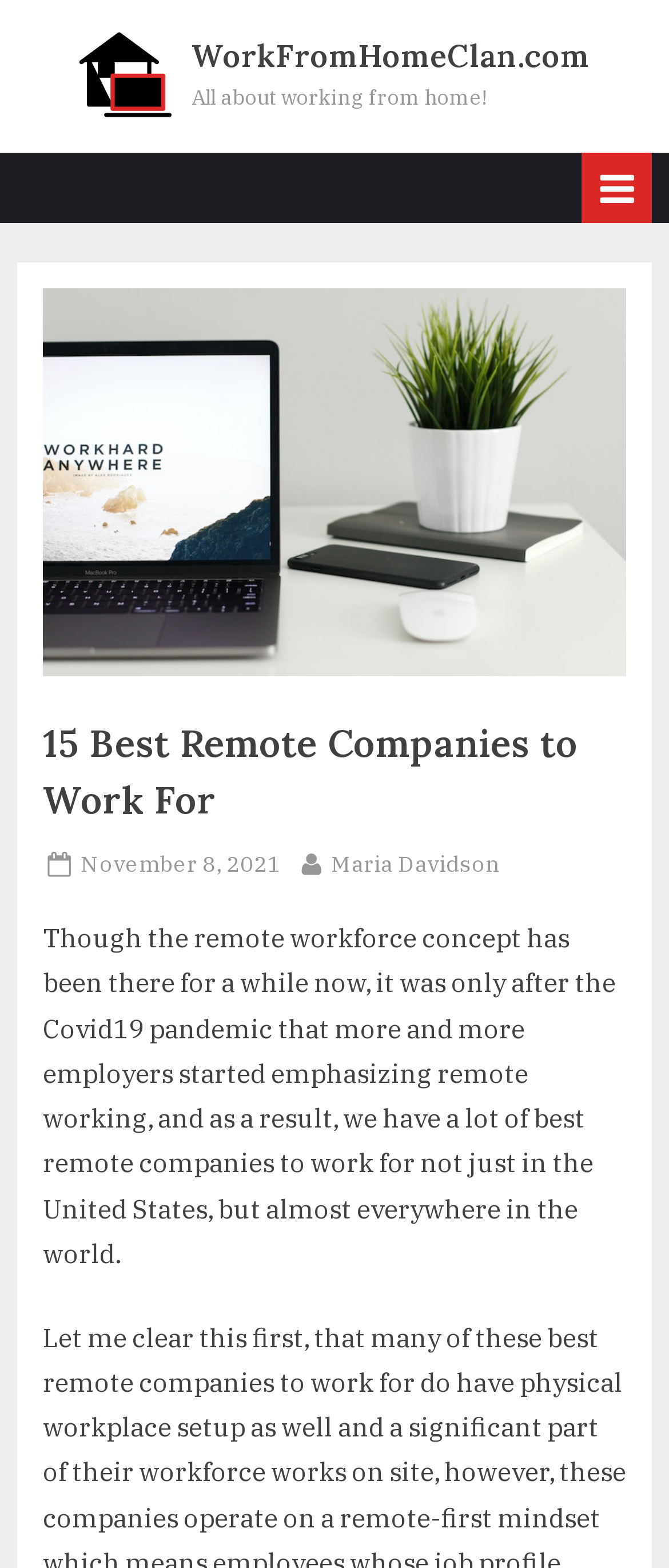Summarize the webpage comprehensively, mentioning all visible components.

The webpage is about finding the best remote companies to work for. At the top left corner, there is a link to "WorkFromHomeClan.com" accompanied by an image with the same name. Below this, there is a link to "WorkFromHomeClan.com" again, followed by a static text "All about working from home!".

On the left side of the page, there is a navigation menu labeled "Primary Menu" with a button to expand or collapse it. Above the navigation menu, there is a header section with a heading "15 Best Remote Companies to Work For" in a prominent position. Below the heading, there is a link indicating the post date "Posted on November 8, 2021" and another link showing the author's name "By Maria Davidson".

The main content of the page starts with a paragraph of text that discusses the growing trend of remote working, especially after the Covid-19 pandemic, and how it has led to many best remote companies to work for emerging globally.